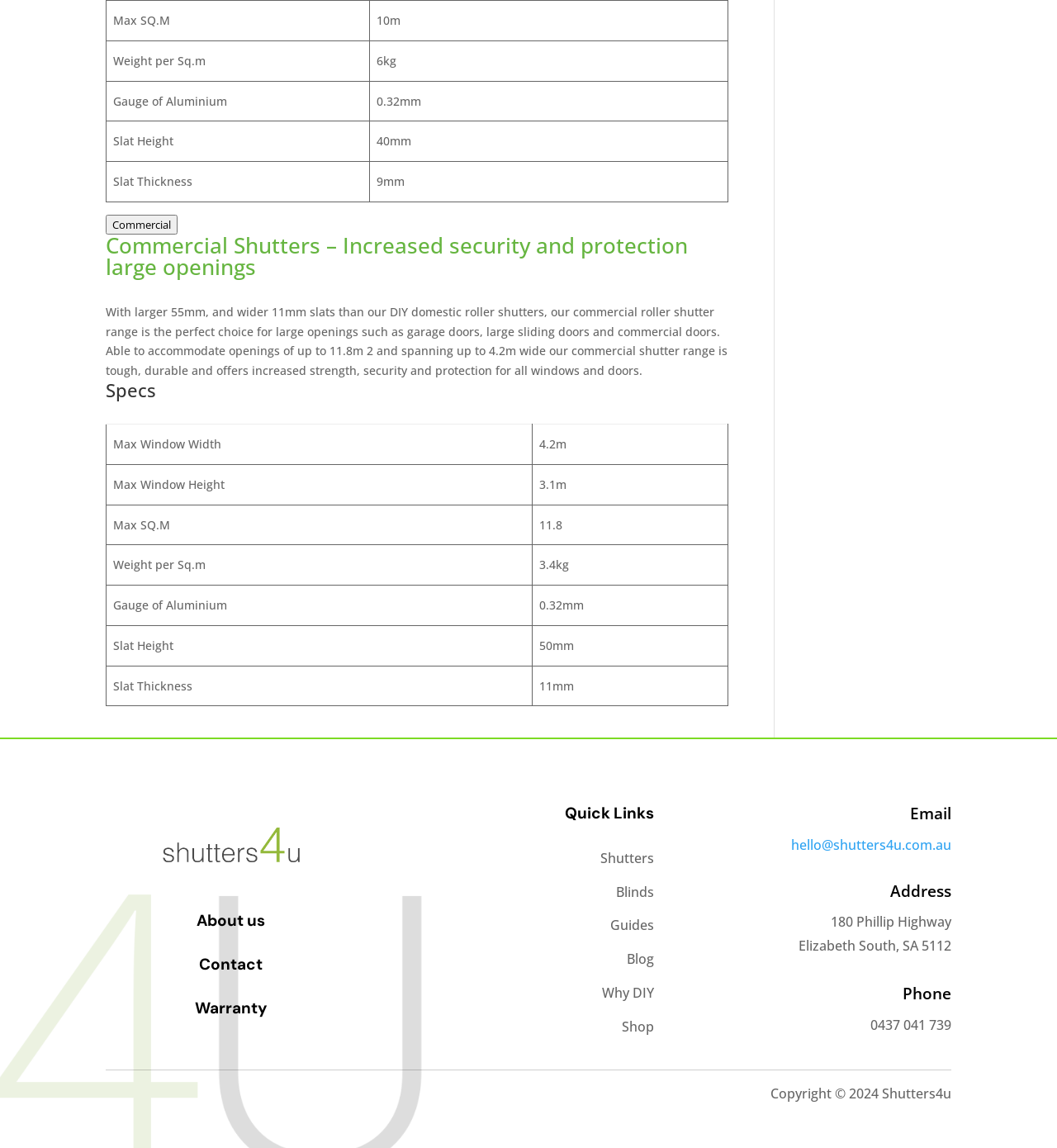Specify the bounding box coordinates of the element's region that should be clicked to achieve the following instruction: "Submit Your App for Review". The bounding box coordinates consist of four float numbers between 0 and 1, in the format [left, top, right, bottom].

None